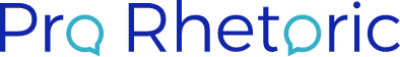Describe all significant details and elements found in the image.

The image showcases the logo of "Pro Rhetoric," a platform dedicated to professional leadership communication aimed at fostering greater social understanding. The logo features the words "Pro Rhetoric" in a bold blue font, accompanied by a stylized speech bubble. This visually represents the organization's focus on effective communication and the importance of rhetoric in leadership contexts. Pro Rhetoric serves as a resource for individuals seeking to enhance their communication skills, engage in meaningful discourse, and promote understanding within various professional spheres.